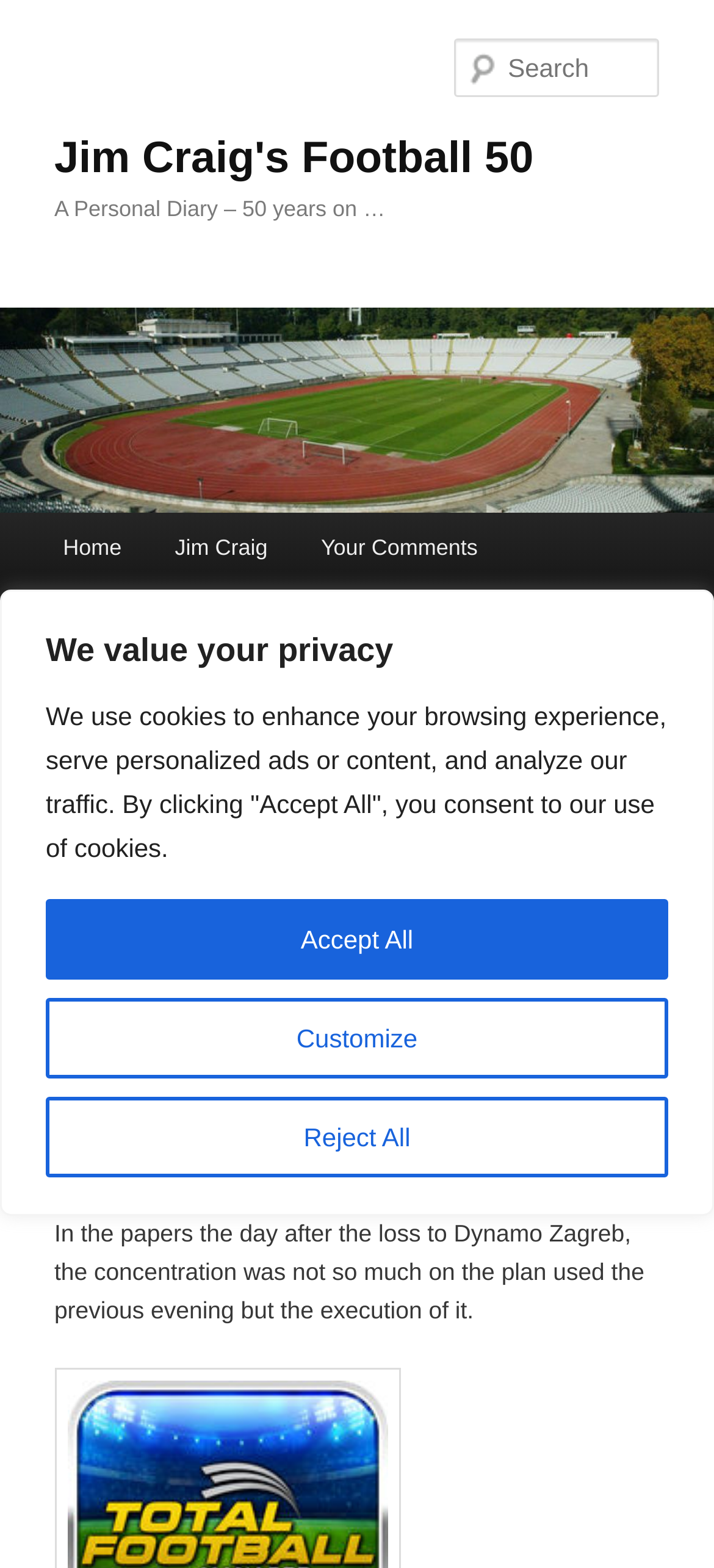Identify the bounding box coordinates of the section that should be clicked to achieve the task described: "Read the next post".

[0.818, 0.459, 0.924, 0.476]